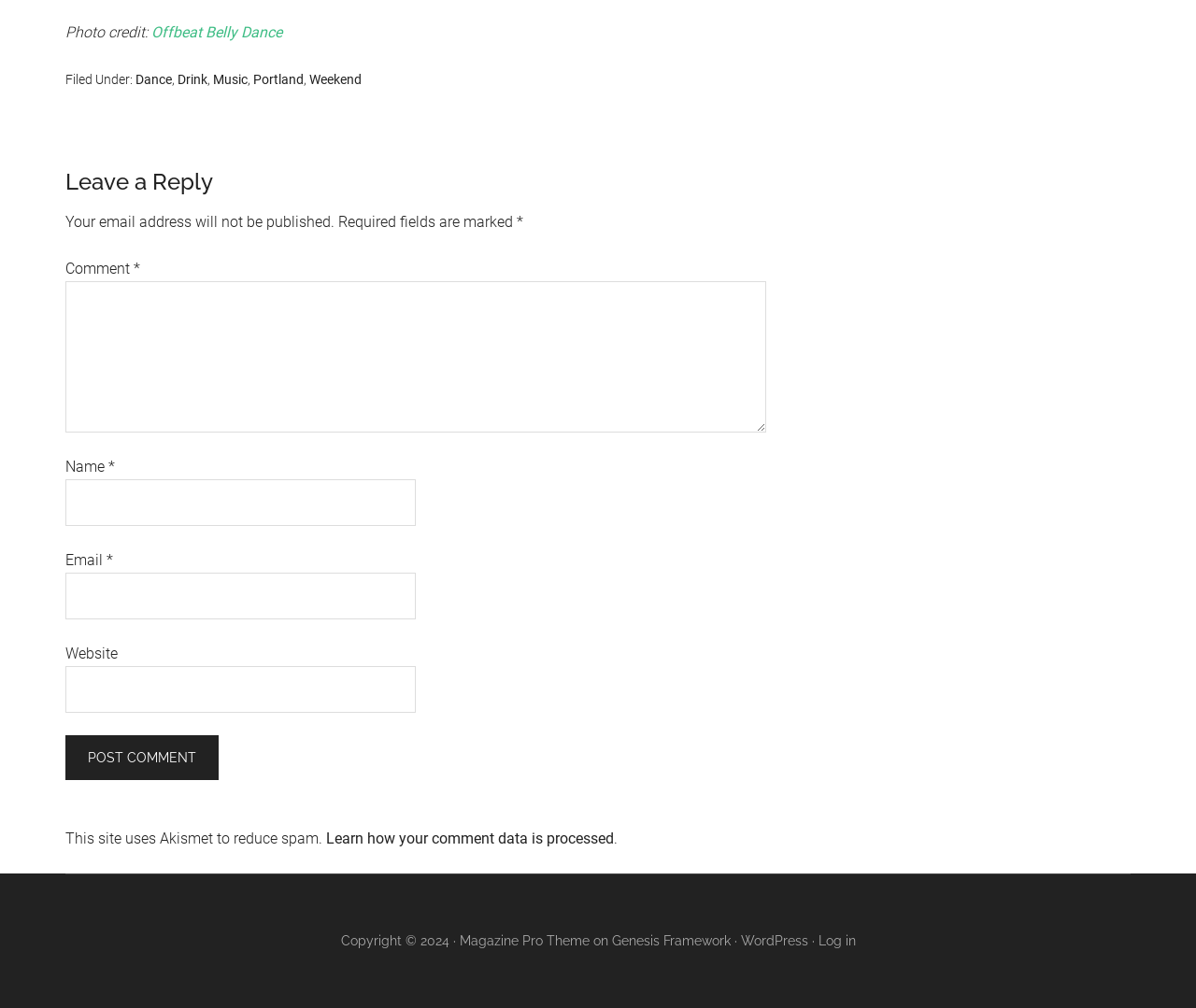What is the name of the dance style mentioned?
Give a single word or phrase answer based on the content of the image.

Offbeat Belly Dance